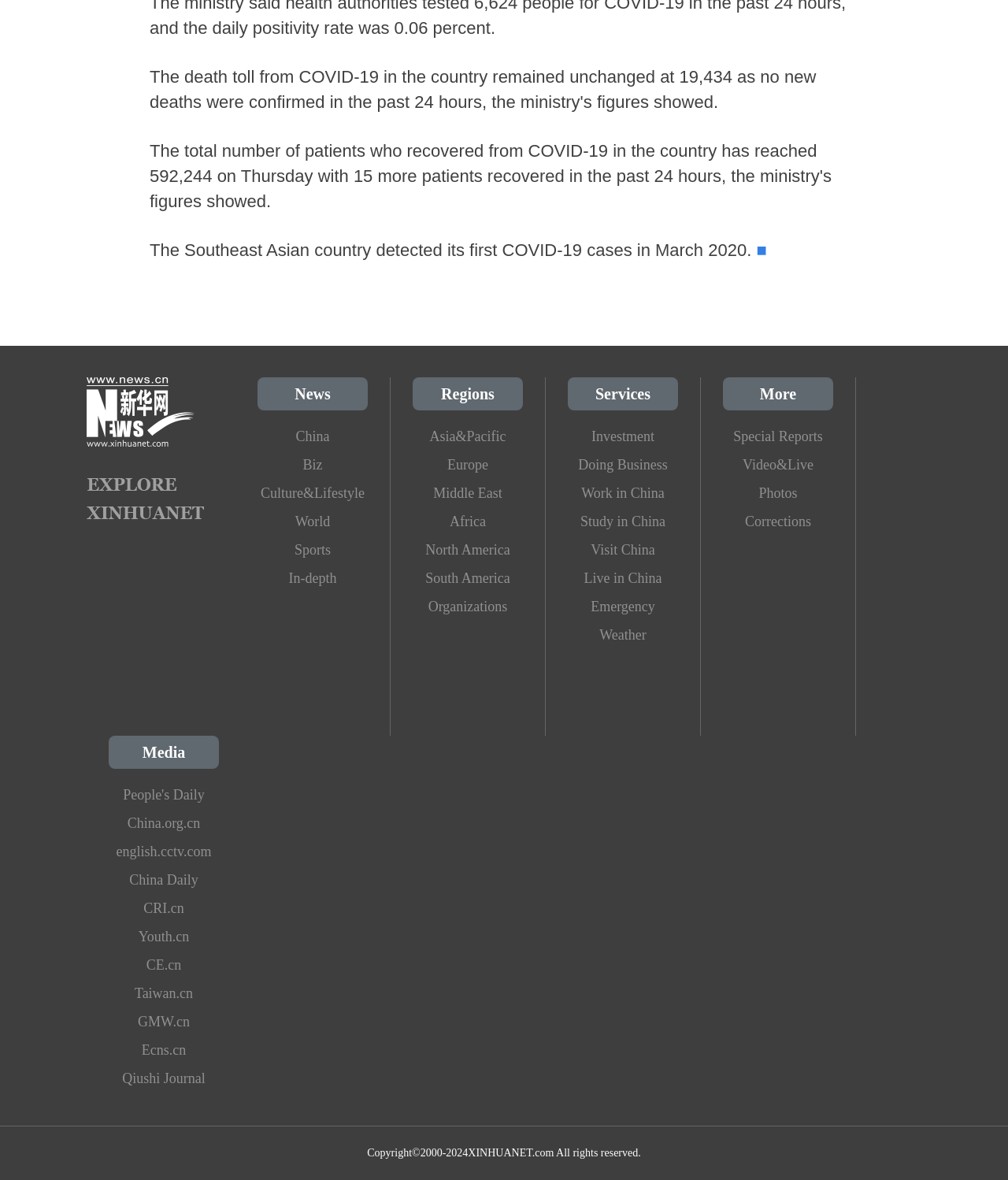Locate the bounding box of the UI element defined by this description: "Work in China". The coordinates should be given as four float numbers between 0 and 1, formatted as [left, top, right, bottom].

[0.563, 0.406, 0.673, 0.43]